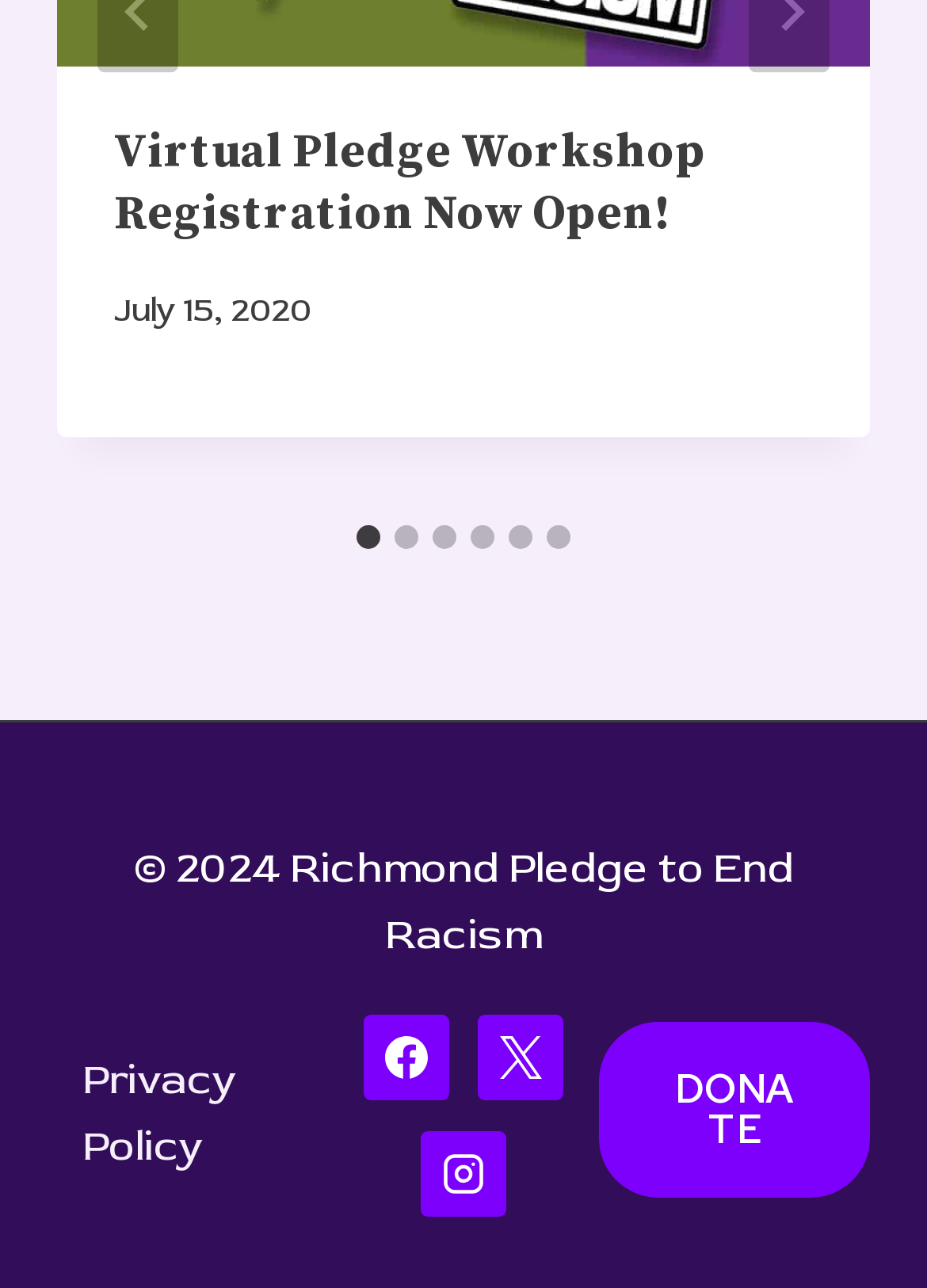How many social media links are available? Look at the image and give a one-word or short phrase answer.

3